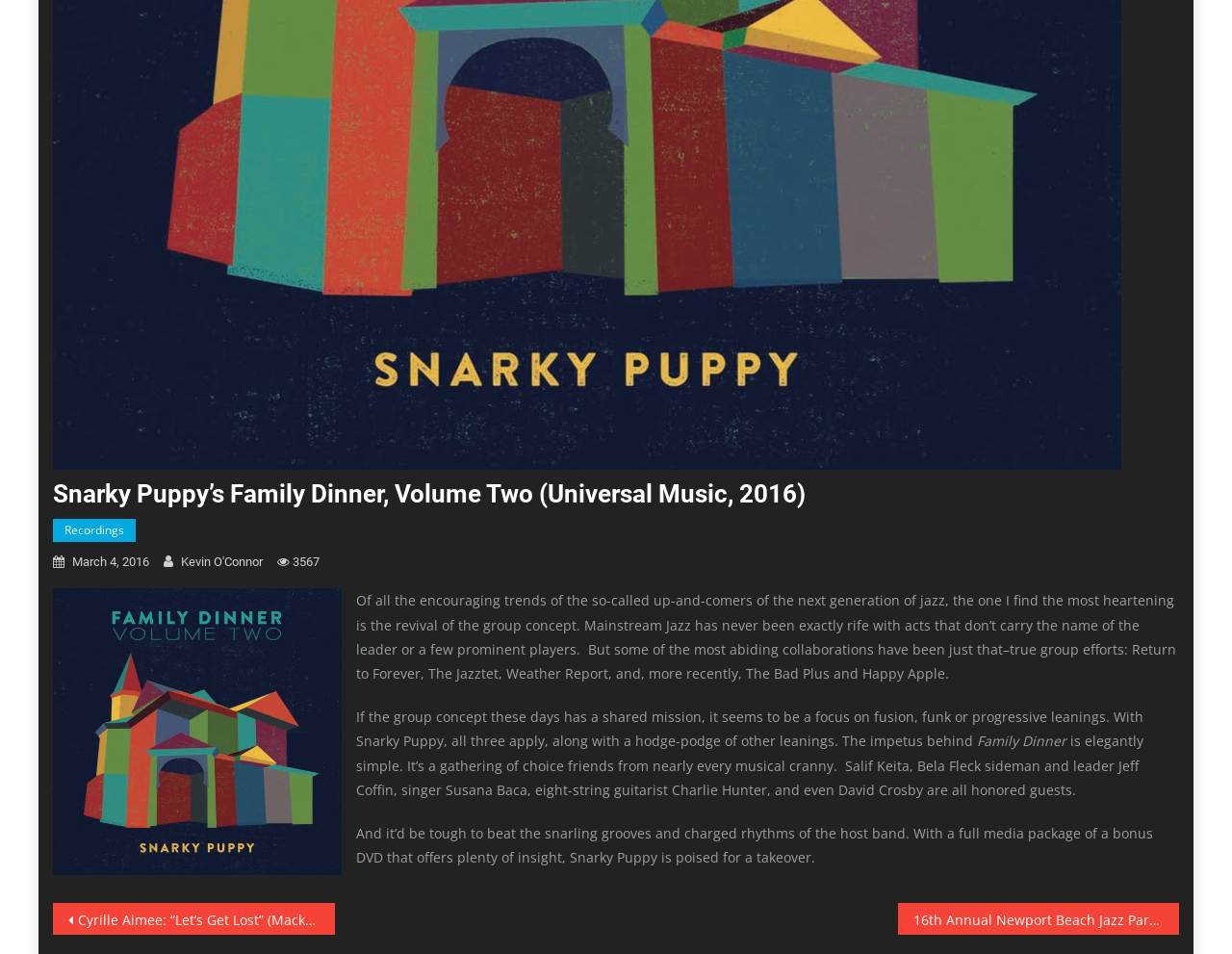Determine the bounding box coordinates of the UI element described below. Use the format (top-left x, top-left y, bottom-right x, bottom-right y) with floating point numbers between 0 and 1: Kevin O'Connor

[0.147, 0.582, 0.213, 0.597]